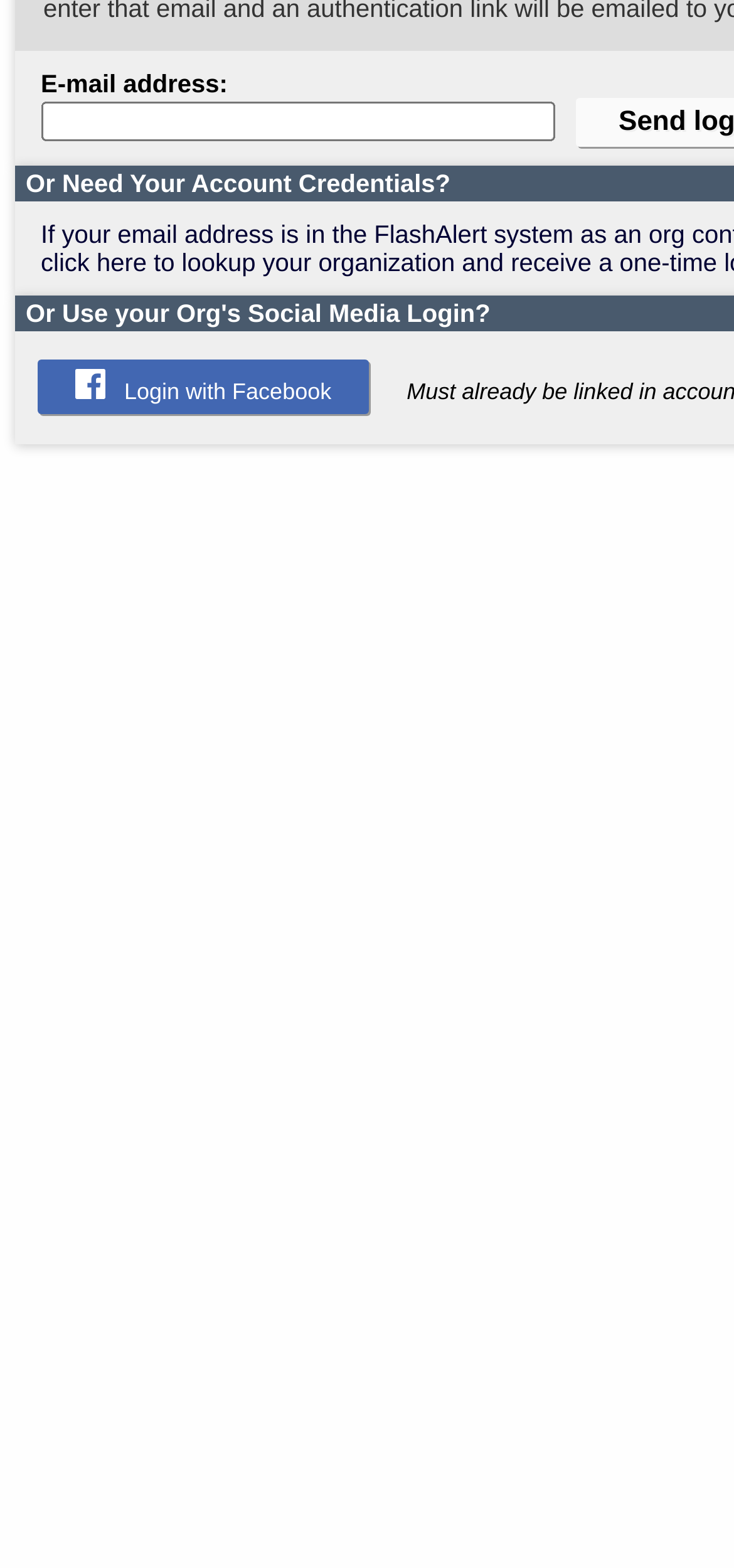Provide the bounding box coordinates of the HTML element described by the text: "Login with Facebook". The coordinates should be in the format [left, top, right, bottom] with values between 0 and 1.

[0.051, 0.23, 0.503, 0.264]